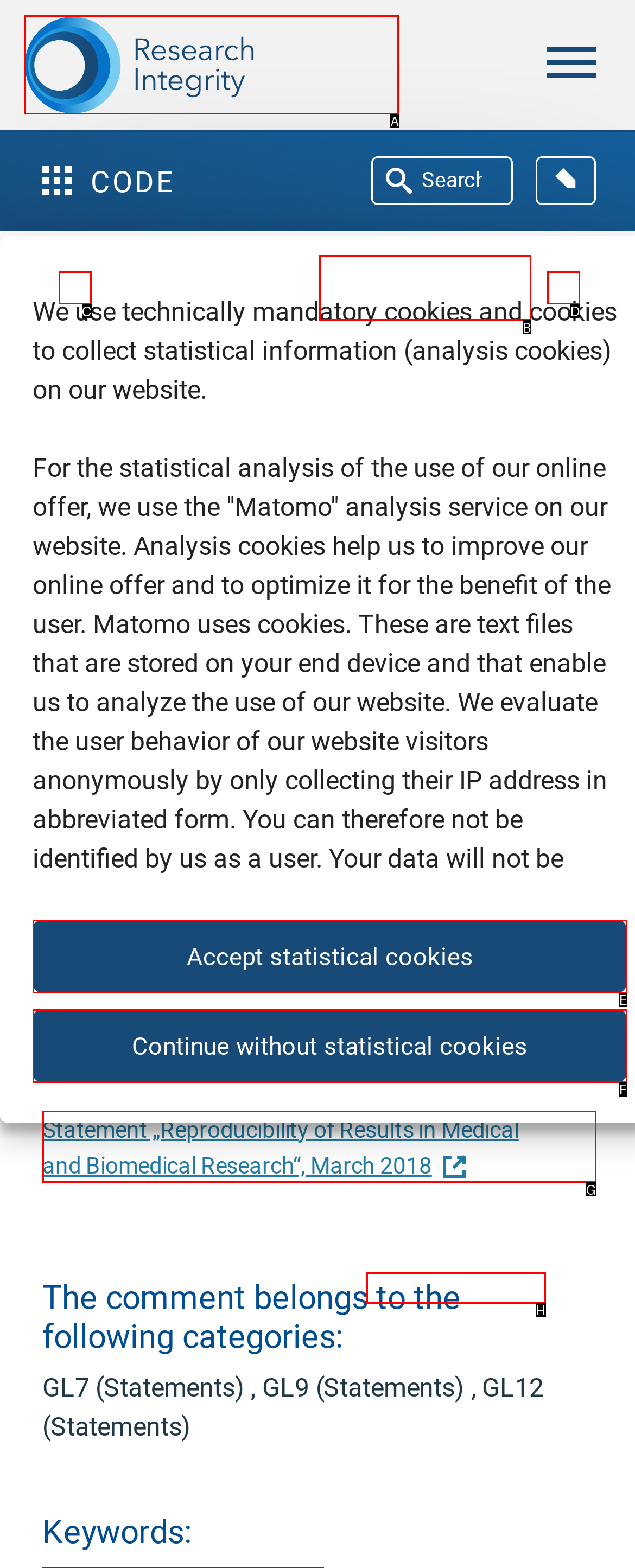Select the proper UI element to click in order to perform the following task: View Contact information. Indicate your choice with the letter of the appropriate option.

None